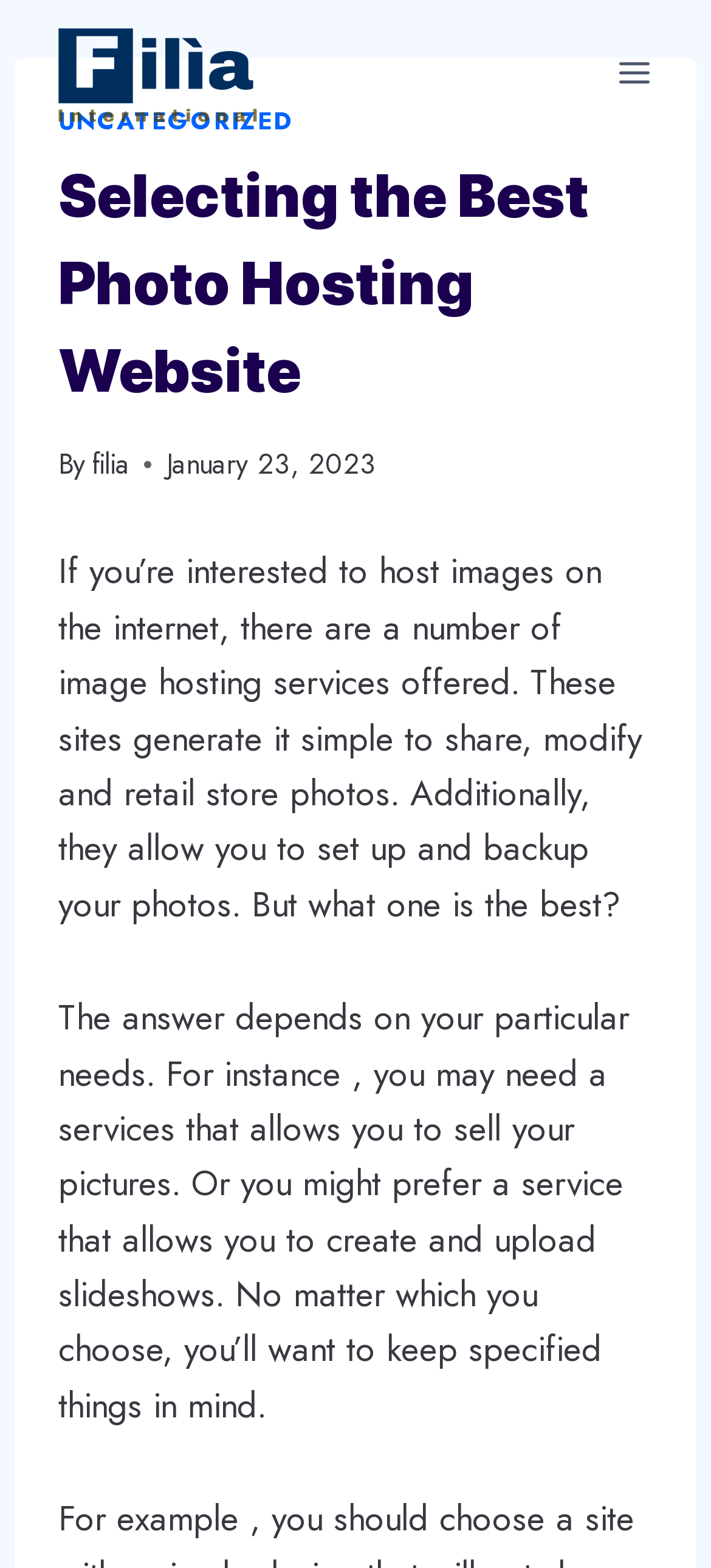Explain the webpage's layout and main content in detail.

The webpage is about selecting the best photo hosting website, as indicated by the title "Selecting the Best Photo Hosting Website – Filia International". At the top left of the page, there is a link to "Filia International" accompanied by an image with the same name. On the top right, there is a button to "Open menu".

Below the top section, there is a header area that contains several elements. A link to "UNCATEGORIZED" is located at the top, followed by a heading that repeats the title "Selecting the Best Photo Hosting Website". Next to the heading, there is a text "By" and a link to "filia", indicating the author of the article. A timestamp "January 23, 2023" is also present in this section.

The main content of the webpage is divided into two paragraphs. The first paragraph explains the purpose of image hosting services and their benefits. The second paragraph discusses the factors to consider when choosing a photo hosting website, such as the ability to sell pictures or create slideshows.